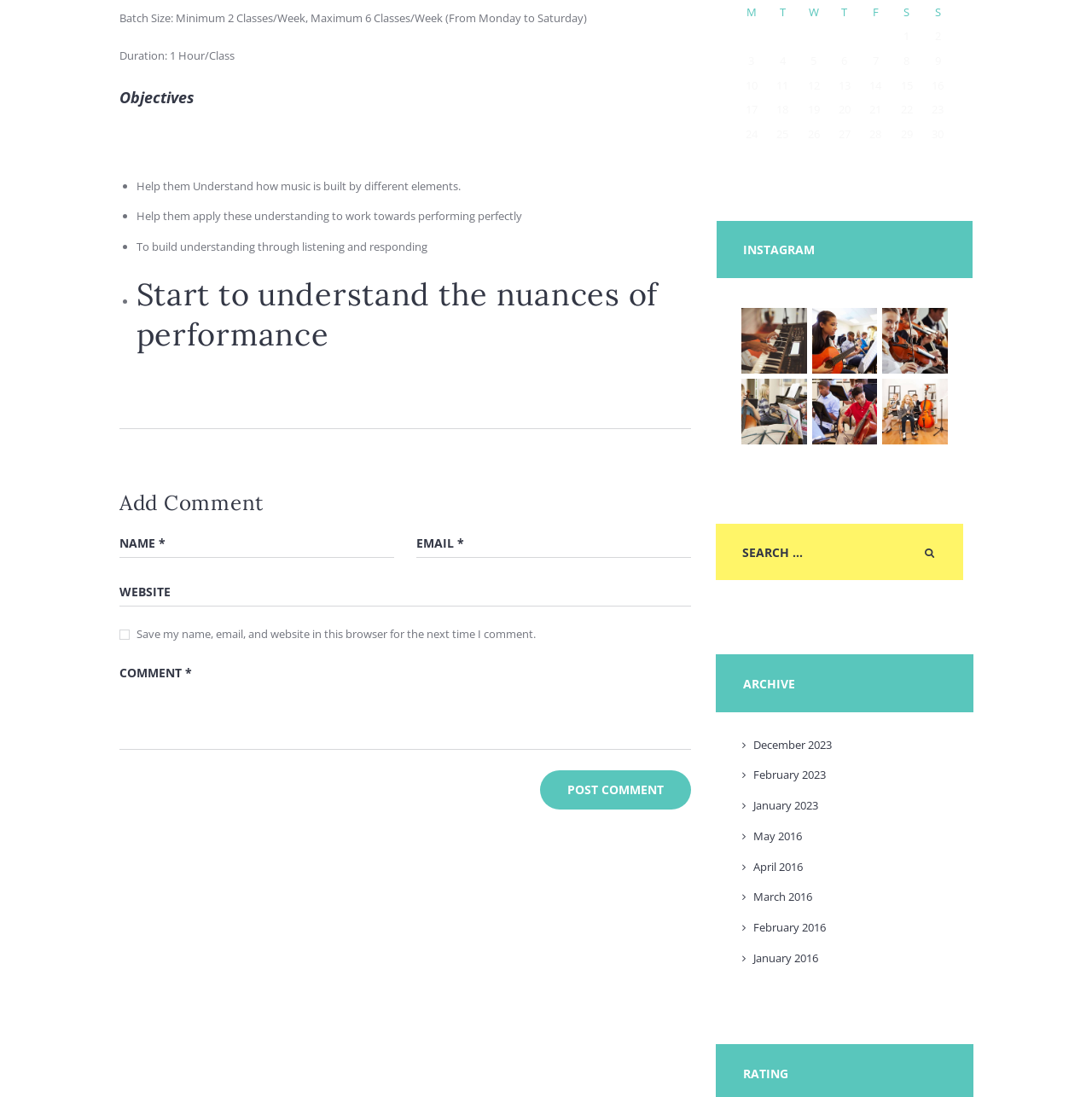Please identify the bounding box coordinates of the area I need to click to accomplish the following instruction: "explore Tech. Readiness".

None